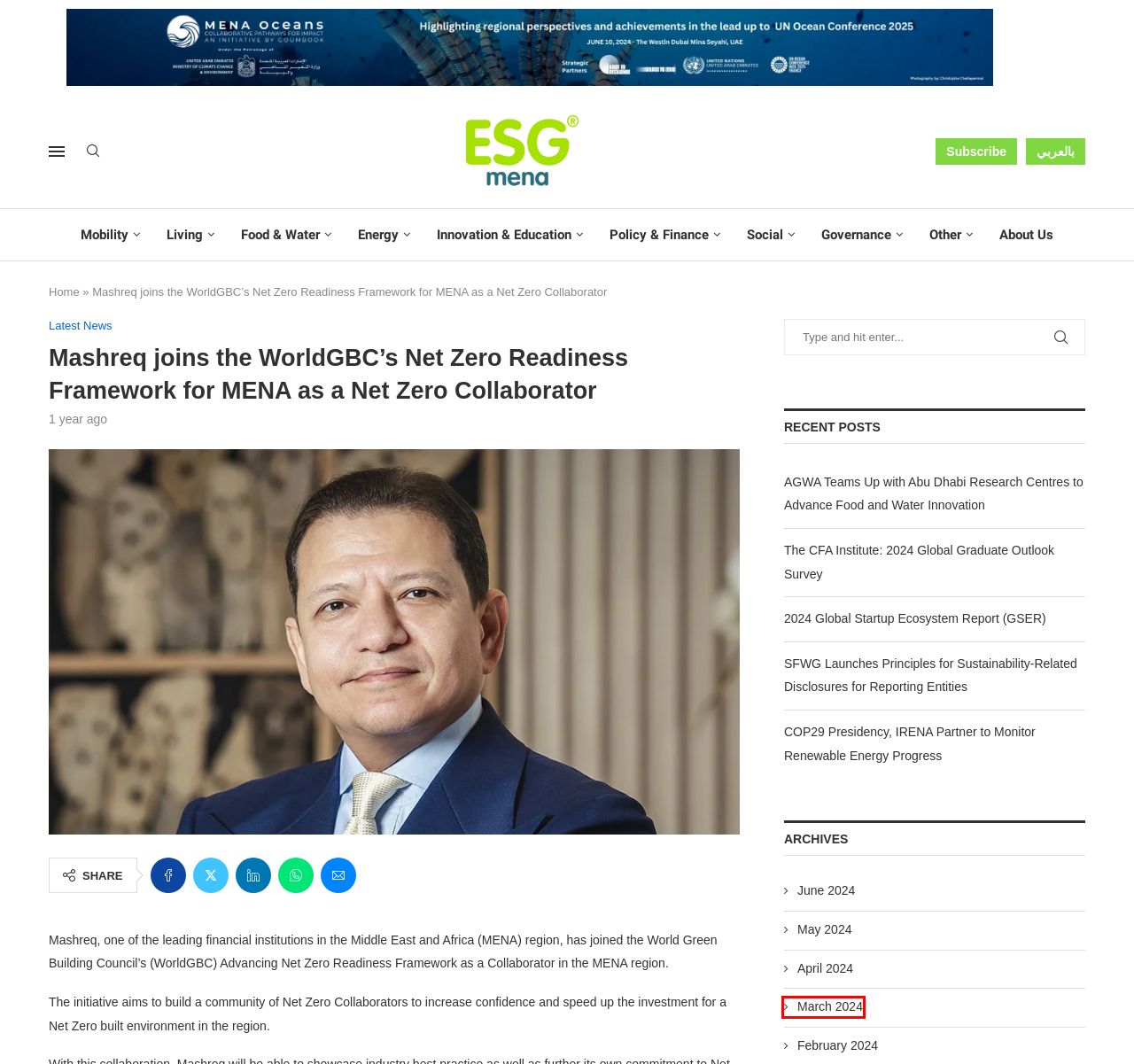With the provided webpage screenshot containing a red bounding box around a UI element, determine which description best matches the new webpage that appears after clicking the selected element. The choices are:
A. - ESG Mena
B. CFA Institute: 2024 Global Graduate Outlook Survey | ESG Mena
C. Latest Living News - ESG Mena
D. March 2024 - ESG Mena
E. ESG Mena Middle East - Food & Water Trending News
F. COP29, IRENA Partner to Monitor Renewable Energy Progress | ESG Mena
G. Latest Headlines on Social News and Stories | ESG Mena
H. February 2024 - ESG Mena

D